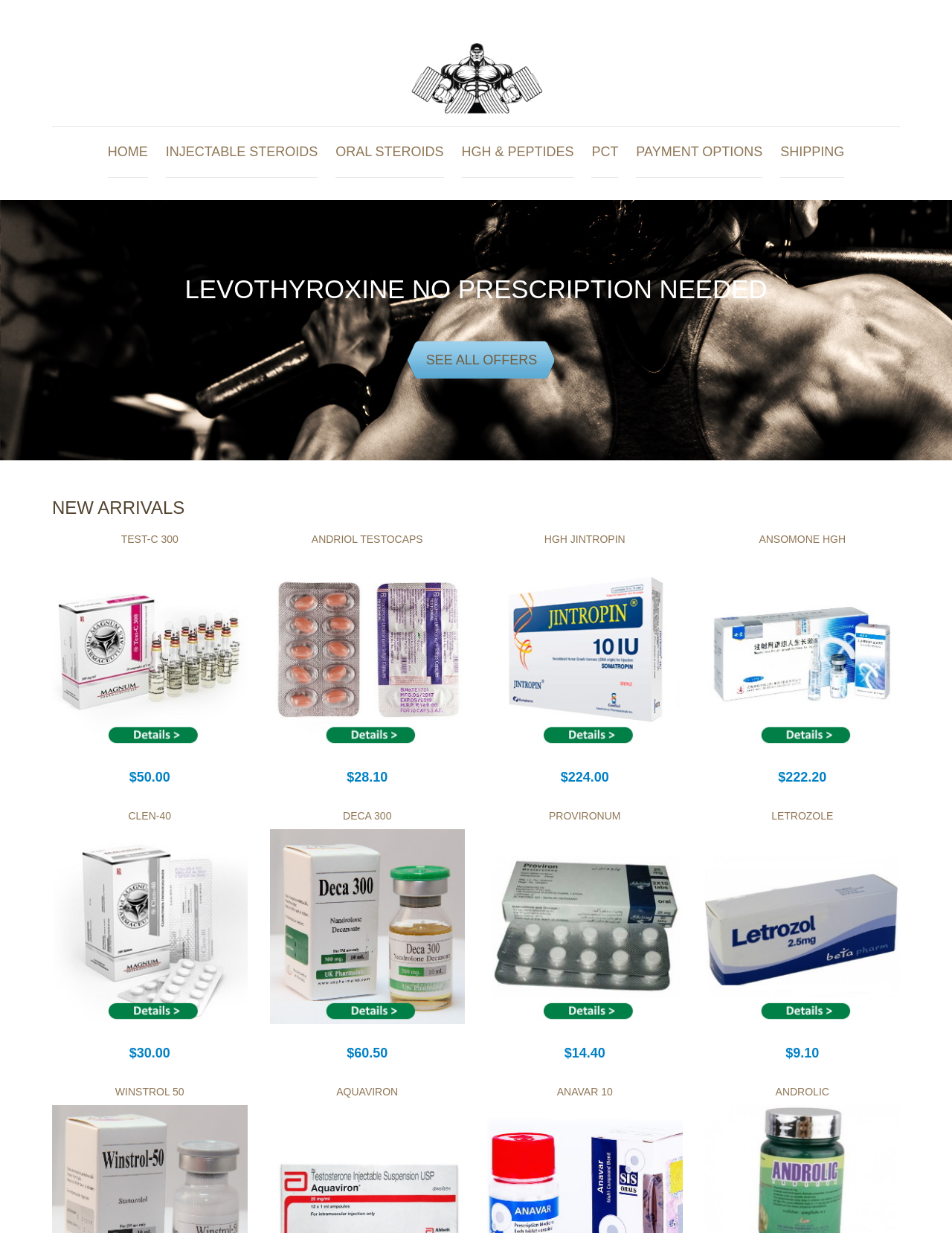What is the category of the product 'TEST-C 300'?
Based on the visual content, answer with a single word or a brief phrase.

Injectable Steroids